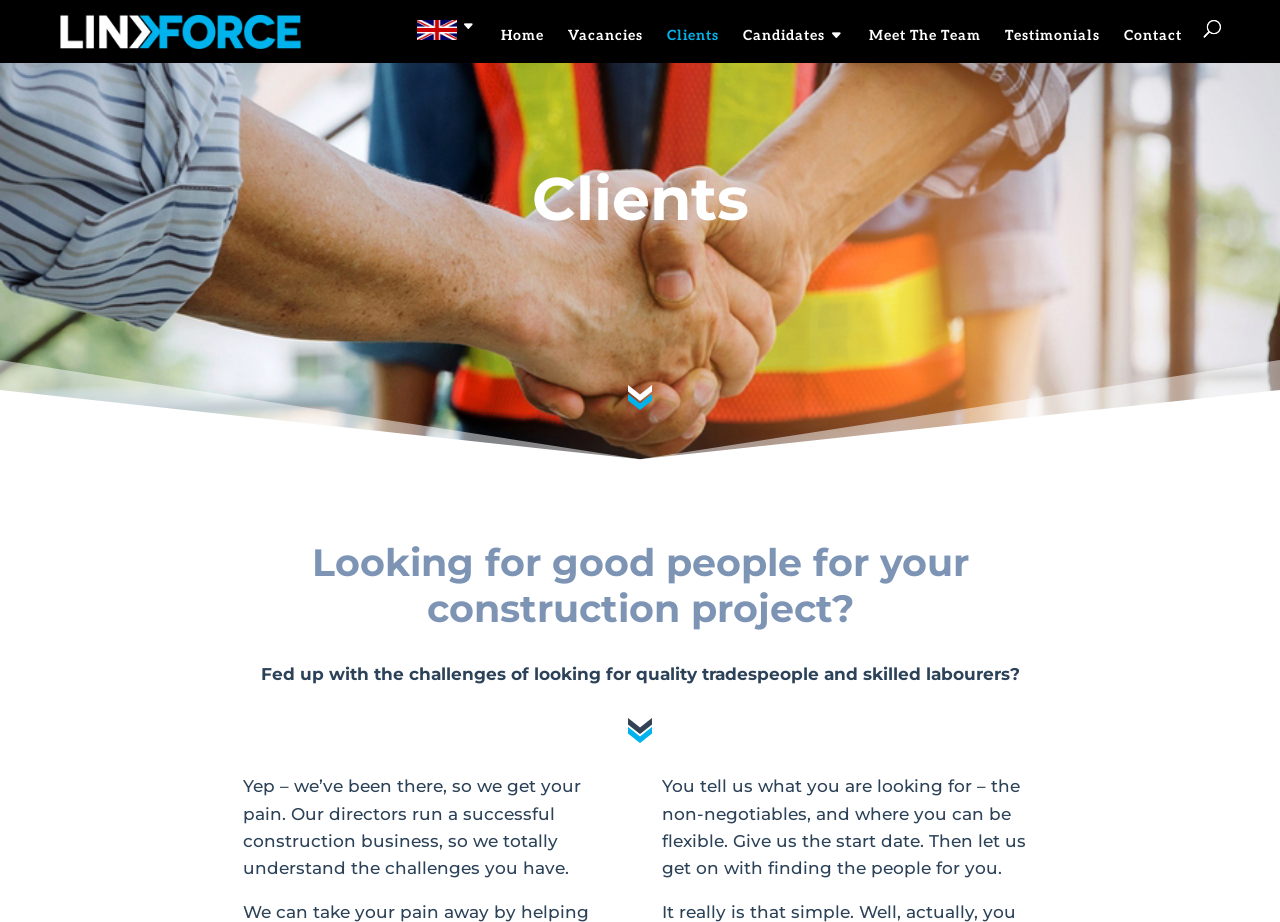What is the industry mentioned?
Using the information from the image, answer the question thoroughly.

The industry is mentioned in the StaticText element with bounding box coordinate [0.204, 0.72, 0.796, 0.742], which says 'Fed up with the challenges of looking for quality tradespeople and skilled labourers?' This implies that the industry is construction.